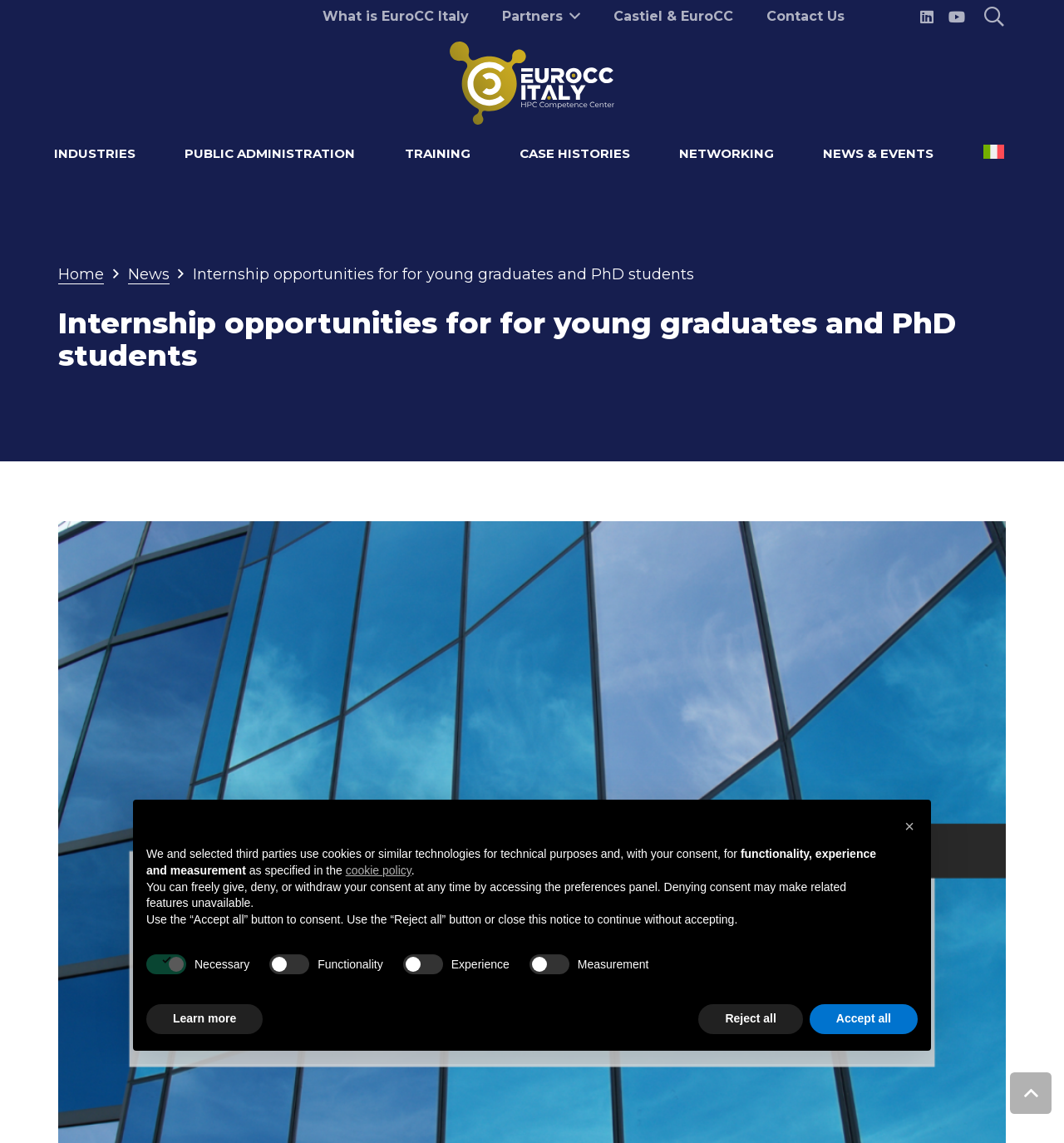Kindly determine the bounding box coordinates for the area that needs to be clicked to execute this instruction: "Go to the Home page".

[0.055, 0.232, 0.098, 0.249]